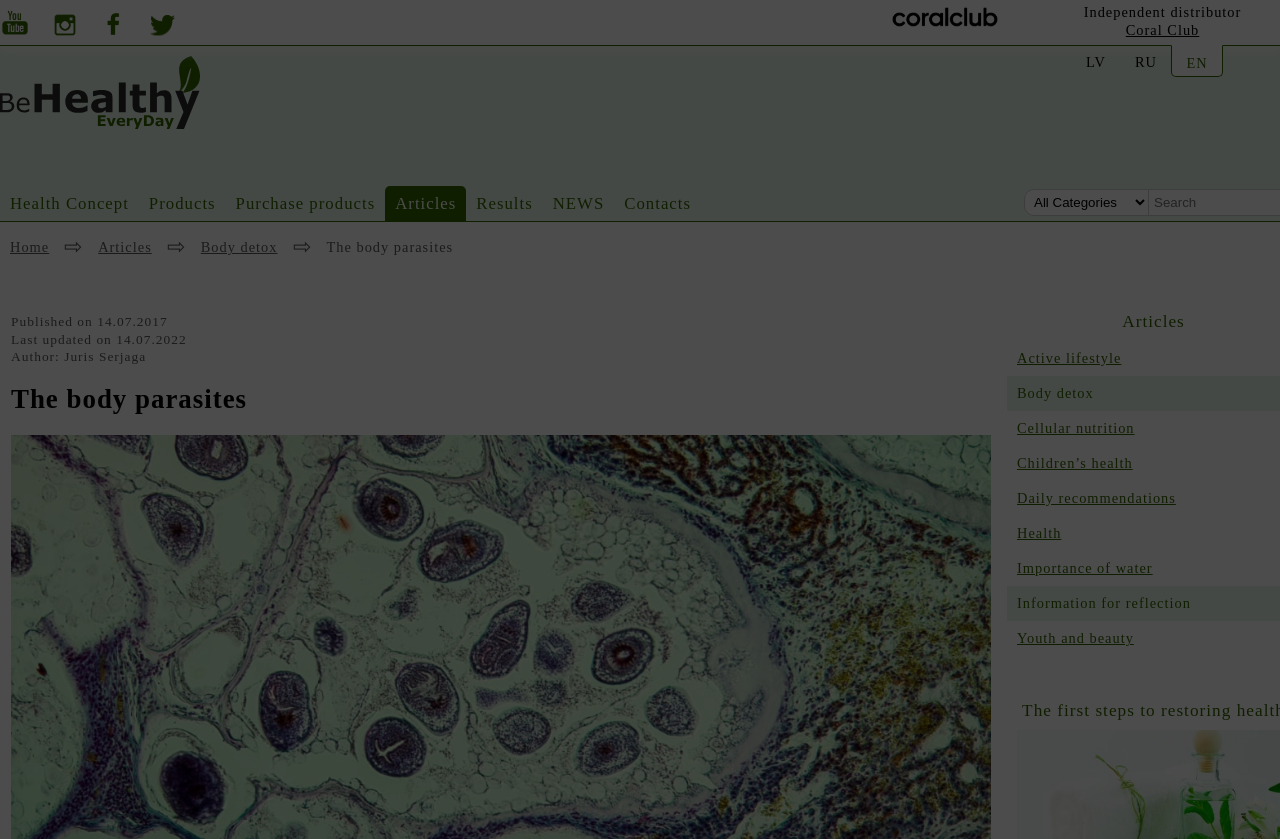Find the bounding box coordinates for the UI element whose description is: "EN". The coordinates should be four float numbers between 0 and 1, in the format [left, top, right, bottom].

[0.92, 0.061, 0.951, 0.089]